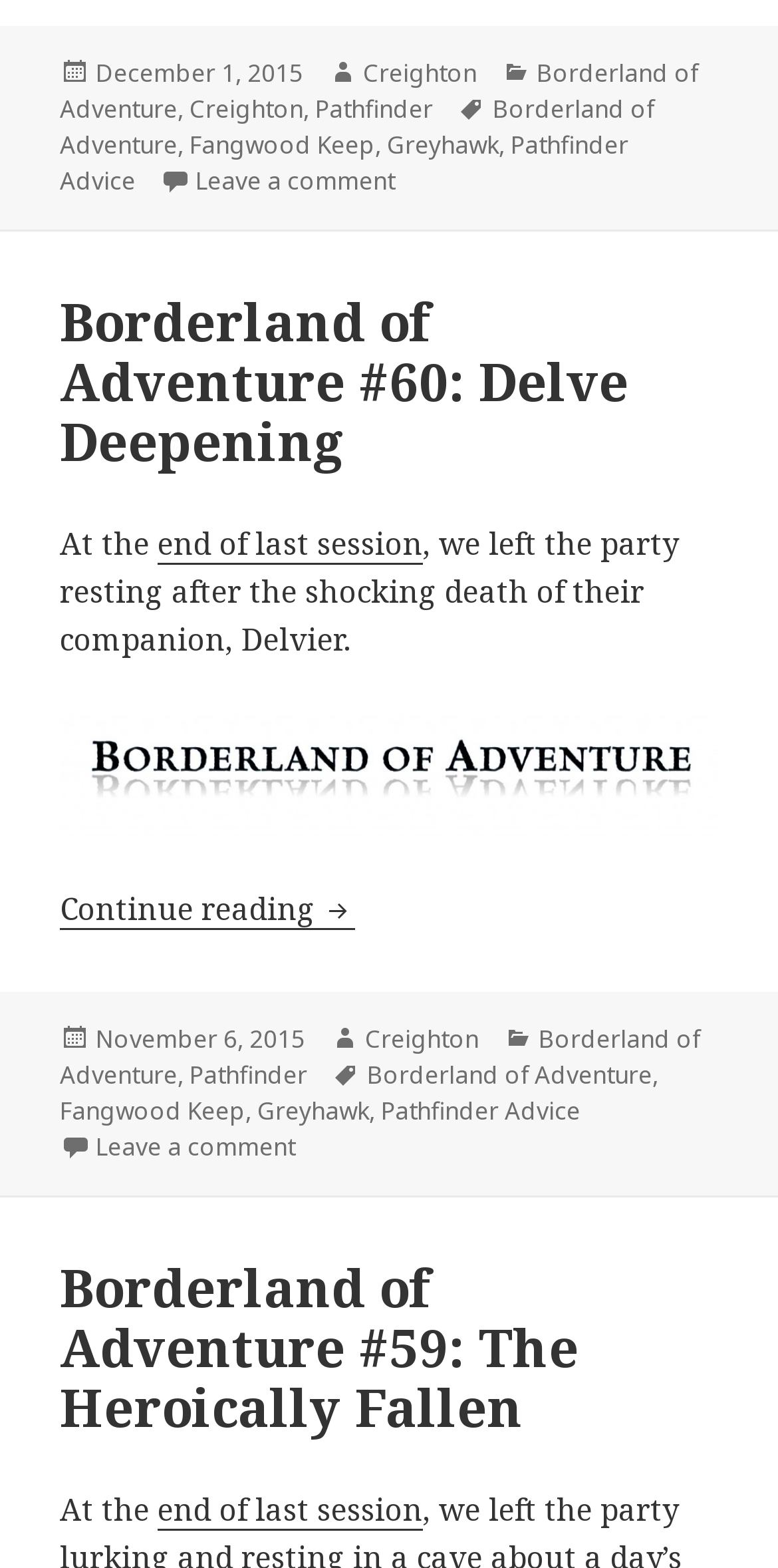Determine the bounding box coordinates of the clickable element to achieve the following action: 'Leave a comment on Borderland of Adventure #60: Delve Deepening'. Provide the coordinates as four float values between 0 and 1, formatted as [left, top, right, bottom].

[0.123, 0.72, 0.379, 0.743]